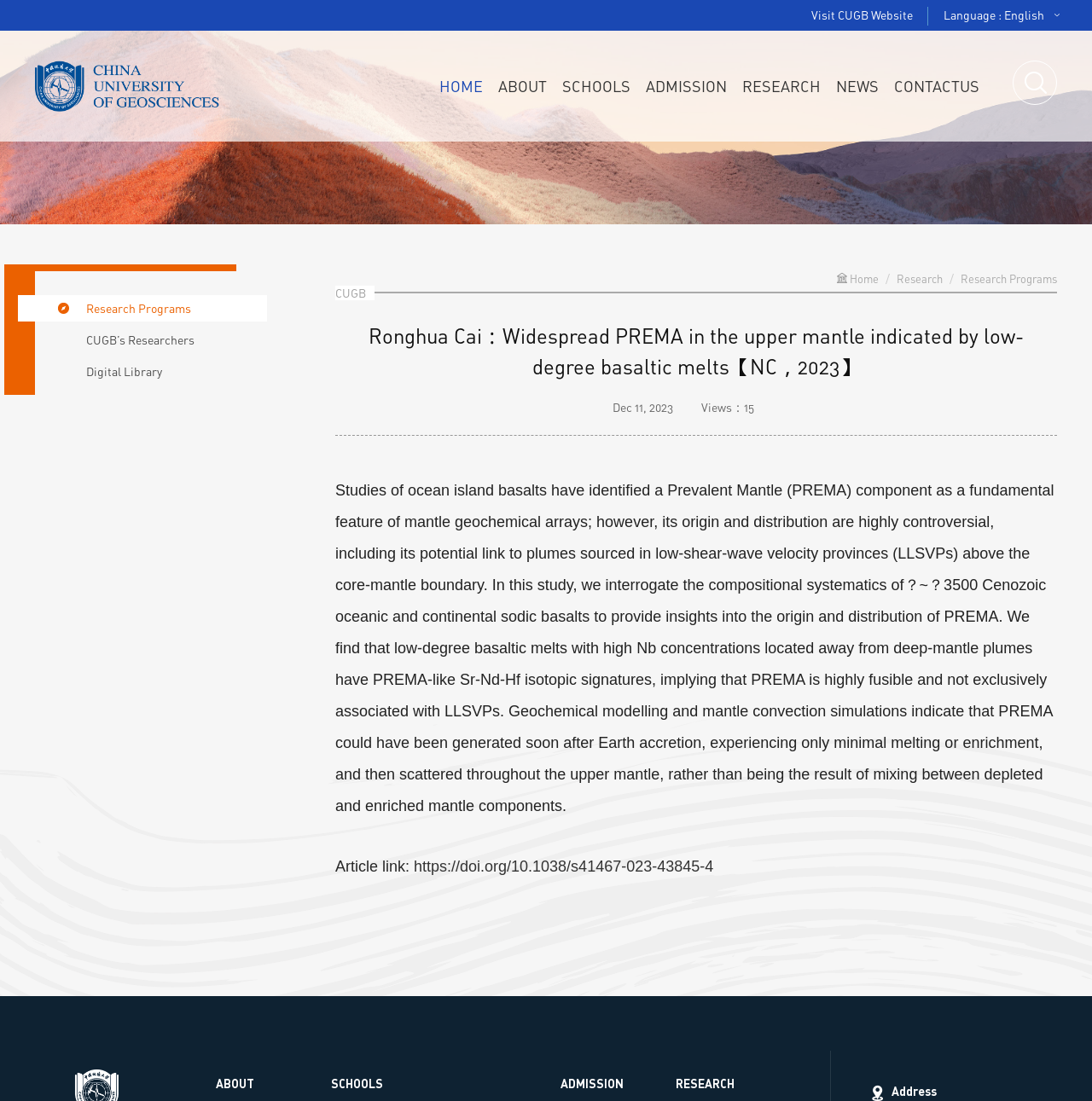Create an elaborate caption that covers all aspects of the webpage.

The webpage is about the Research Program at China University of Geosciences, Beijing (CUGB). At the top, there are two links: "Visit CUGB Website" and "Language: English". Below these links, there is a heading section with two images. 

To the right of the heading section, there is a search box. Above the search box, there is a navigation menu with links to "HOME", "ABOUT", "SCHOOLS", "ADMISSION", "RESEARCH", and "NEWS". 

Below the navigation menu, there is a table with several links, including "Research Programs", "CUGB's Researchers", and "Digital Library". On the right side of the table, there are two links: "Home" with an icon and "Research". 

The main content of the webpage is a research article titled "Ronghua Cai：Widespread PREMA in the upper mantle indicated by low-degree basaltic melts【NC，2023】". The article has a publication date of "Dec 11, 2023" and has been viewed 15 times. The article's abstract is provided, which discusses the origin and distribution of Prevalent Mantle (PREMA) component in the upper mantle. 

At the bottom of the webpage, there are links to the article and a section with the title "ABOUT", "SCHOOLS", "ADMISSION", and "RESEARCH". There is also an image and a section with the title "Address".